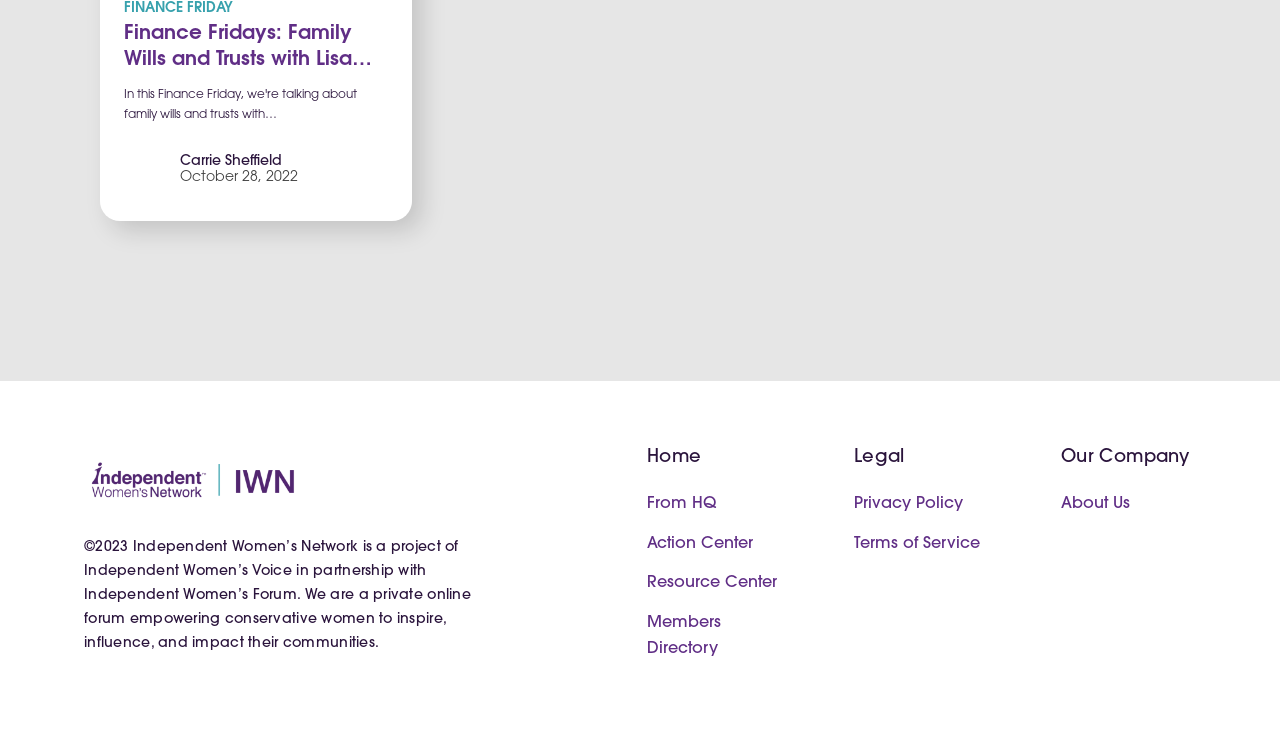What are the main sections of the webpage?
Please give a well-detailed answer to the question.

The main sections of the webpage are mentioned in the complementary elements located at the bottom of the webpage, which are 'Home', 'Legal', and 'Our Company'.